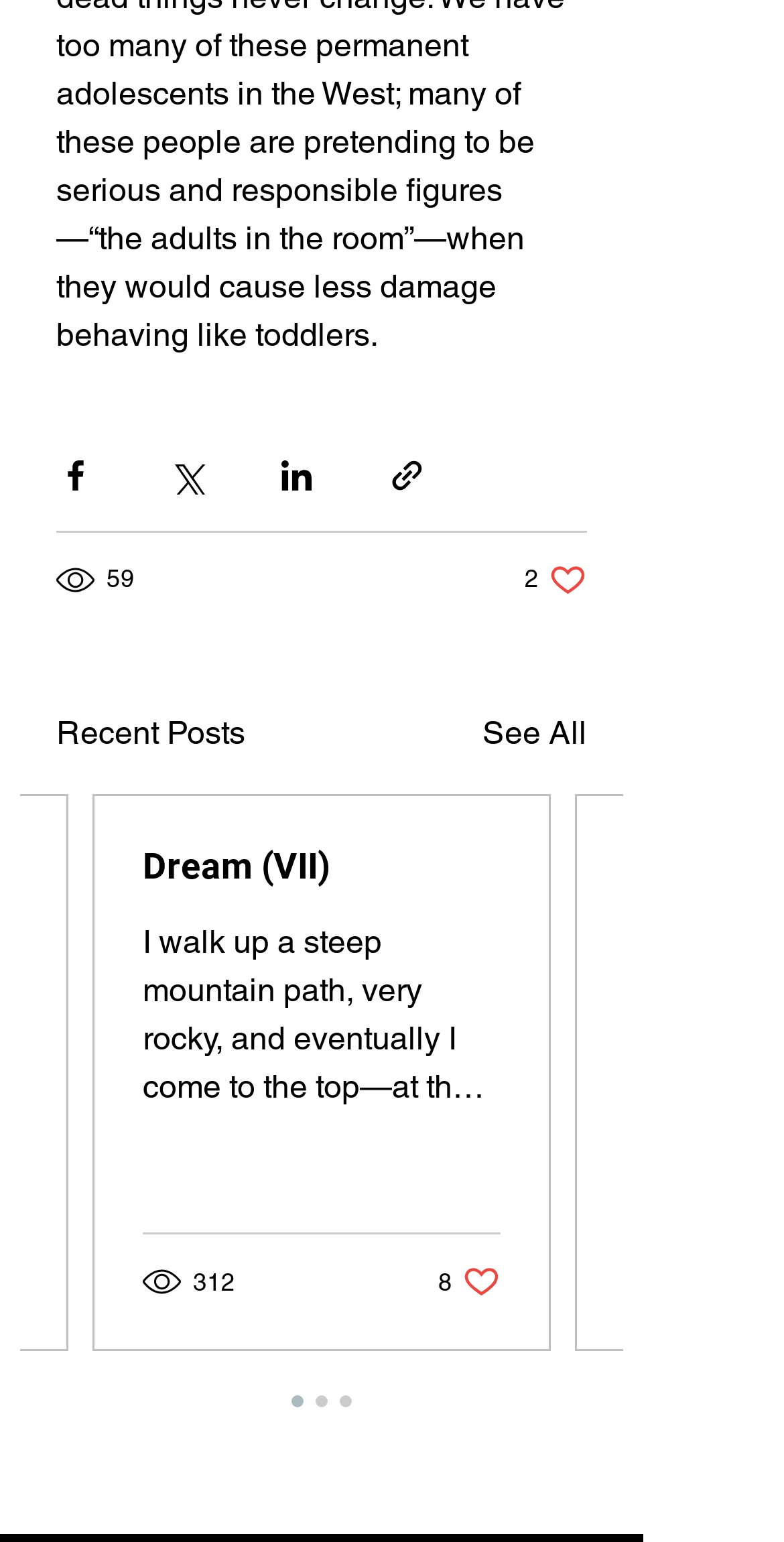How many social media sharing options are available?
Using the information from the image, give a concise answer in one word or a short phrase.

4